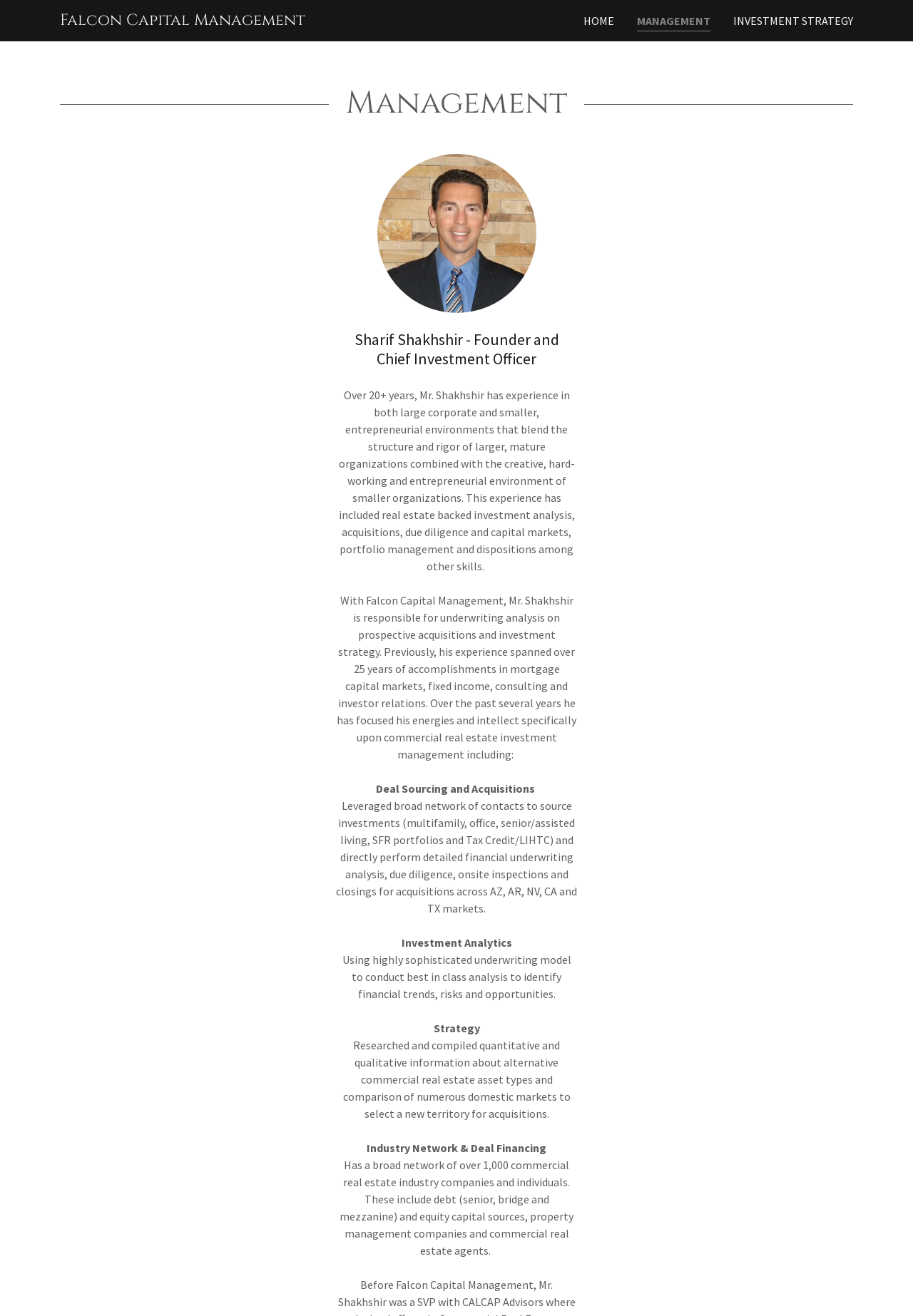Offer a detailed explanation of the webpage layout and contents.

The webpage is about Falcon Capital Management, specifically focusing on the management team. At the top, there is a heading with the company name, "Falcon Capital Management", which is also a link. Below it, there are three links: "HOME", "MANAGEMENT", and "INVESTMENT STRATEGY", aligned horizontally.

On the left side, there is a vertical navigation menu with three links: "Home", "Management", and "Investment Strategy", which are likely duplicates of the top links.

The main content of the page is about Sharif Shakhshir, the Founder and Chief Investment Officer. There is a heading with his name and title, followed by an image of him. Below the image, there is a brief description of his experience, which spans over 20 years in both large corporate and smaller entrepreneurial environments.

The description is divided into several paragraphs, each highlighting his skills and accomplishments in real estate backed investment analysis, acquisitions, due diligence, and capital markets. His responsibilities at Falcon Capital Management, including underwriting analysis and investment strategy, are also mentioned.

The page also lists his areas of expertise, including Deal Sourcing and Acquisitions, Investment Analytics, Strategy, and Industry Network & Deal Financing. Each of these sections has a brief description of his experience and accomplishments in that area.

Overall, the webpage provides a detailed overview of Sharif Shakhshir's background and expertise in commercial real estate investment management.